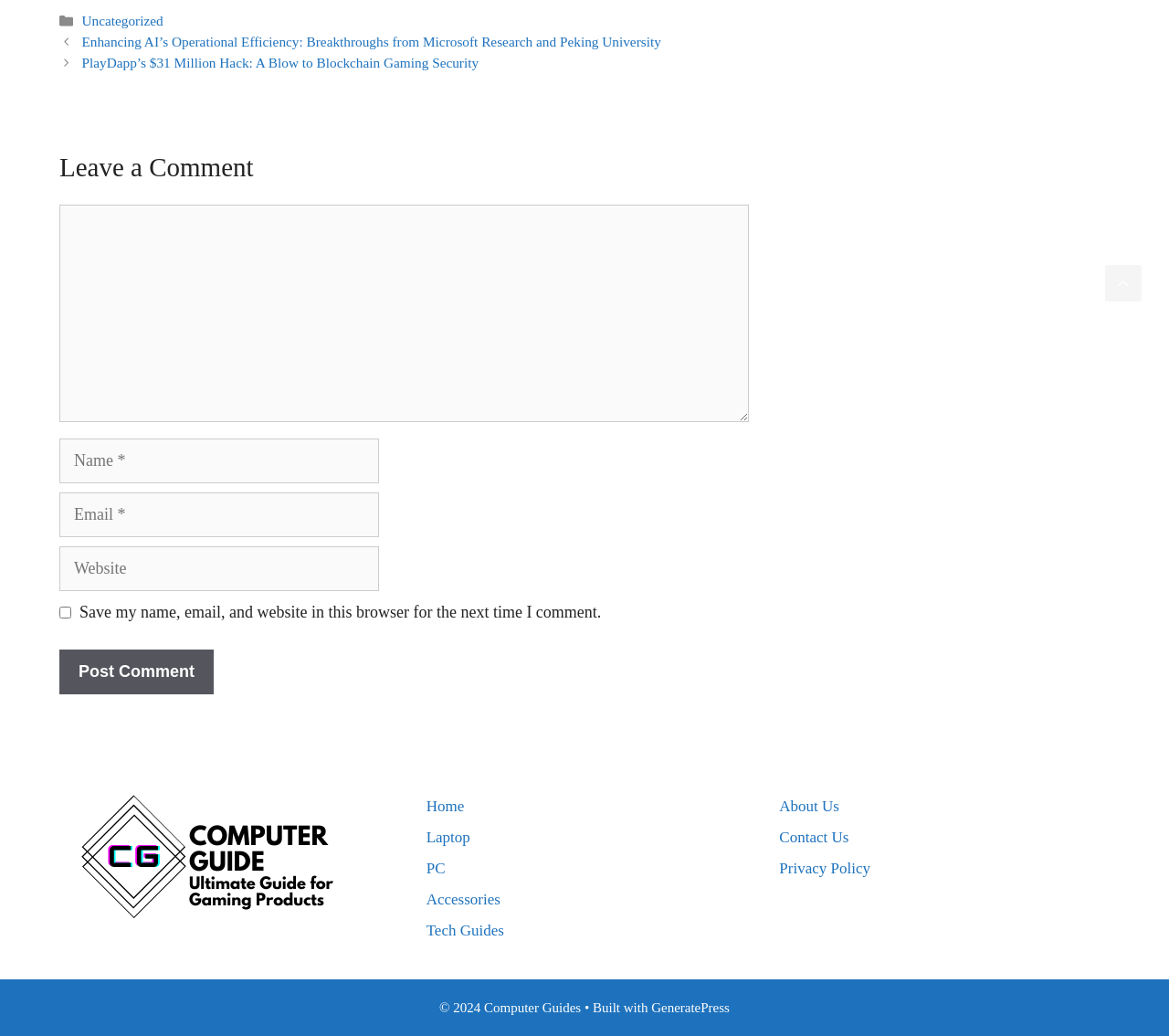Answer the question in one word or a short phrase:
What are the categories listed in the footer?

Uncategorized